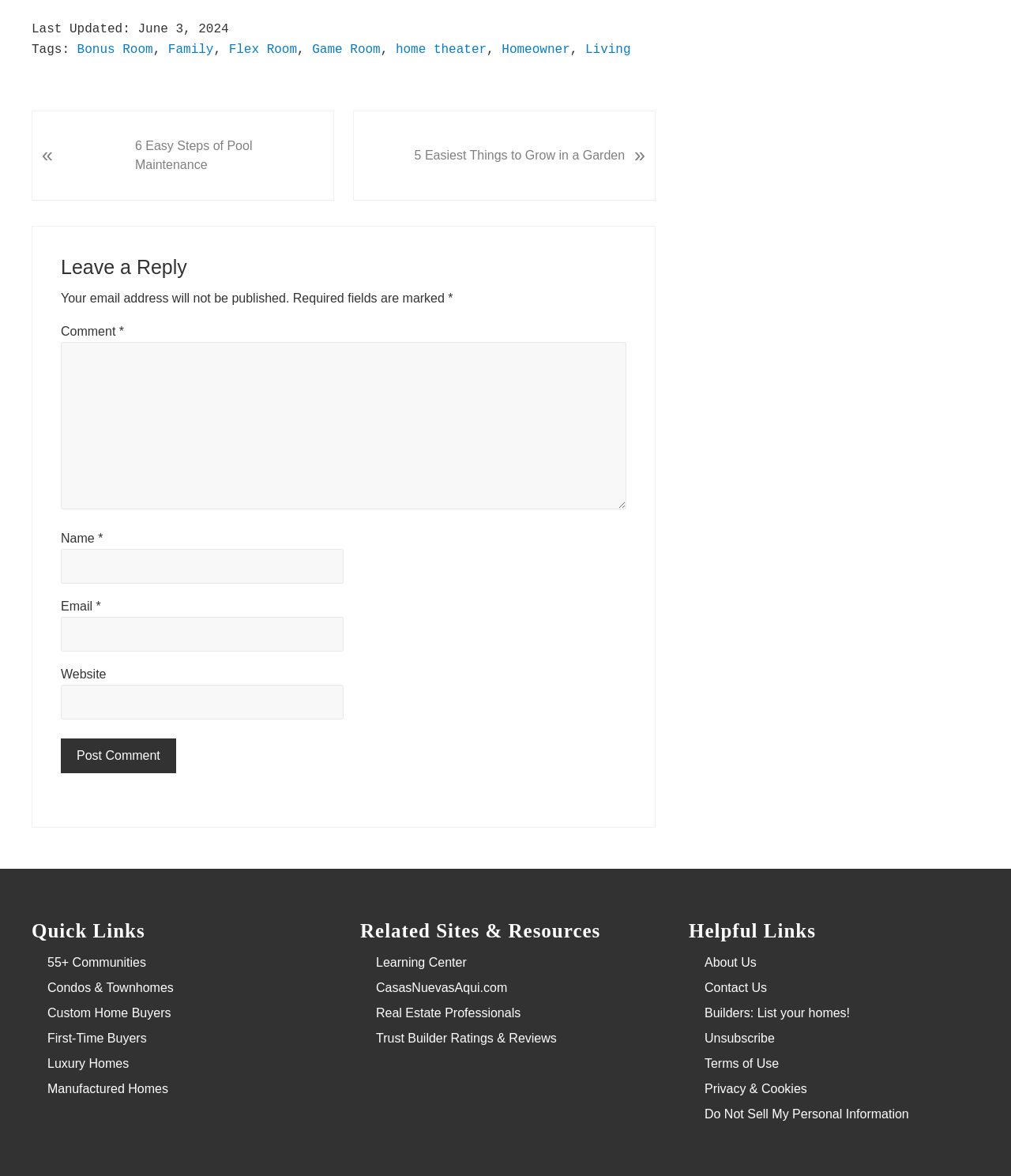Predict the bounding box coordinates of the area that should be clicked to accomplish the following instruction: "Contact Us". The bounding box coordinates should consist of four float numbers between 0 and 1, i.e., [left, top, right, bottom].

[0.697, 0.834, 0.759, 0.846]